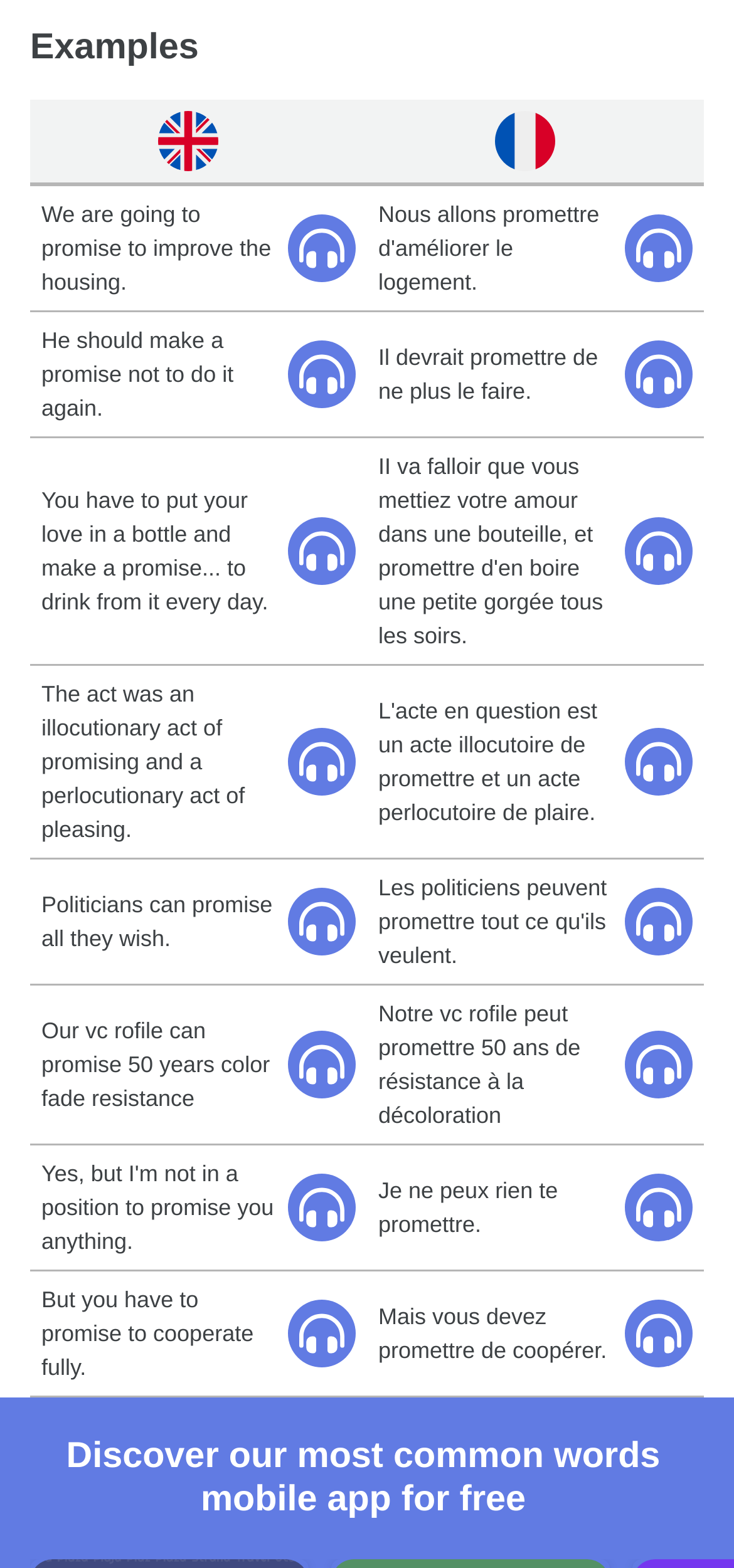Refer to the image and answer the question with as much detail as possible: What is the purpose of the buttons in the table?

I examined the buttons in the table and found that they all have the text 'Pronounce' and an image with the same text. This suggests that the purpose of these buttons is to allow users to pronounce the text in the corresponding cell.